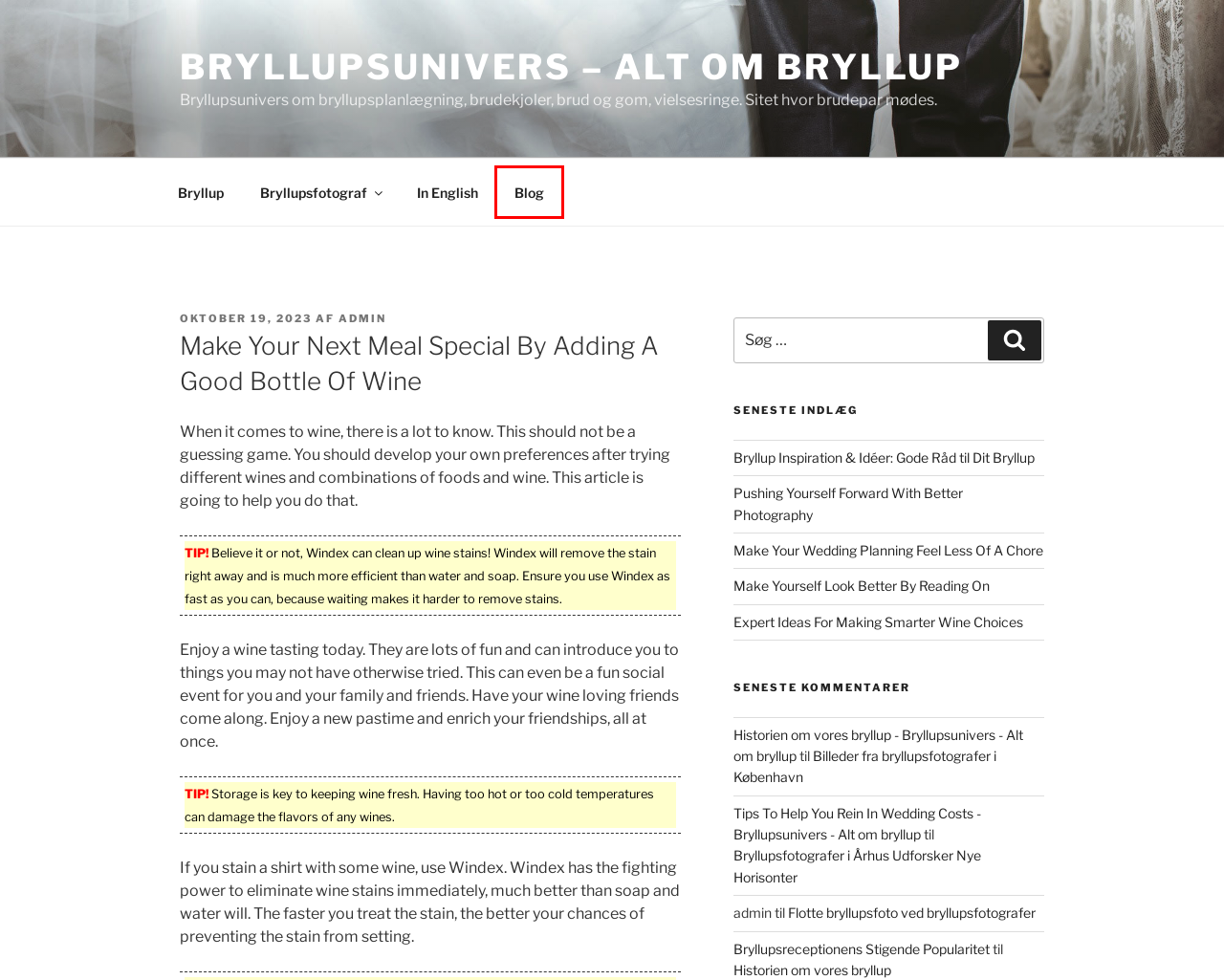Examine the webpage screenshot and identify the UI element enclosed in the red bounding box. Pick the webpage description that most accurately matches the new webpage after clicking the selected element. Here are the candidates:
A. In English Arkiv - Bryllupsunivers - Alt om bryllup
B. Bryllupsfotograf - Bryllupsunivers - Alt om bryllup
C. Bryllupsreceptionens Stigende Popularitet
D. Bryllup Inspiration & Idéer: Gode Råd til Dit Bryllup
E. admin, skribent på Bryllupsunivers - Alt om bryllup
F. Blog Arkiv - Bryllupsunivers - Alt om bryllup
G. Bryllupsfotografer i Århus Udforsker Nye Horisonter
H. Billeder fra bryllupsfotografer i København - Bryllupsunivers - Alt om bryllup

F